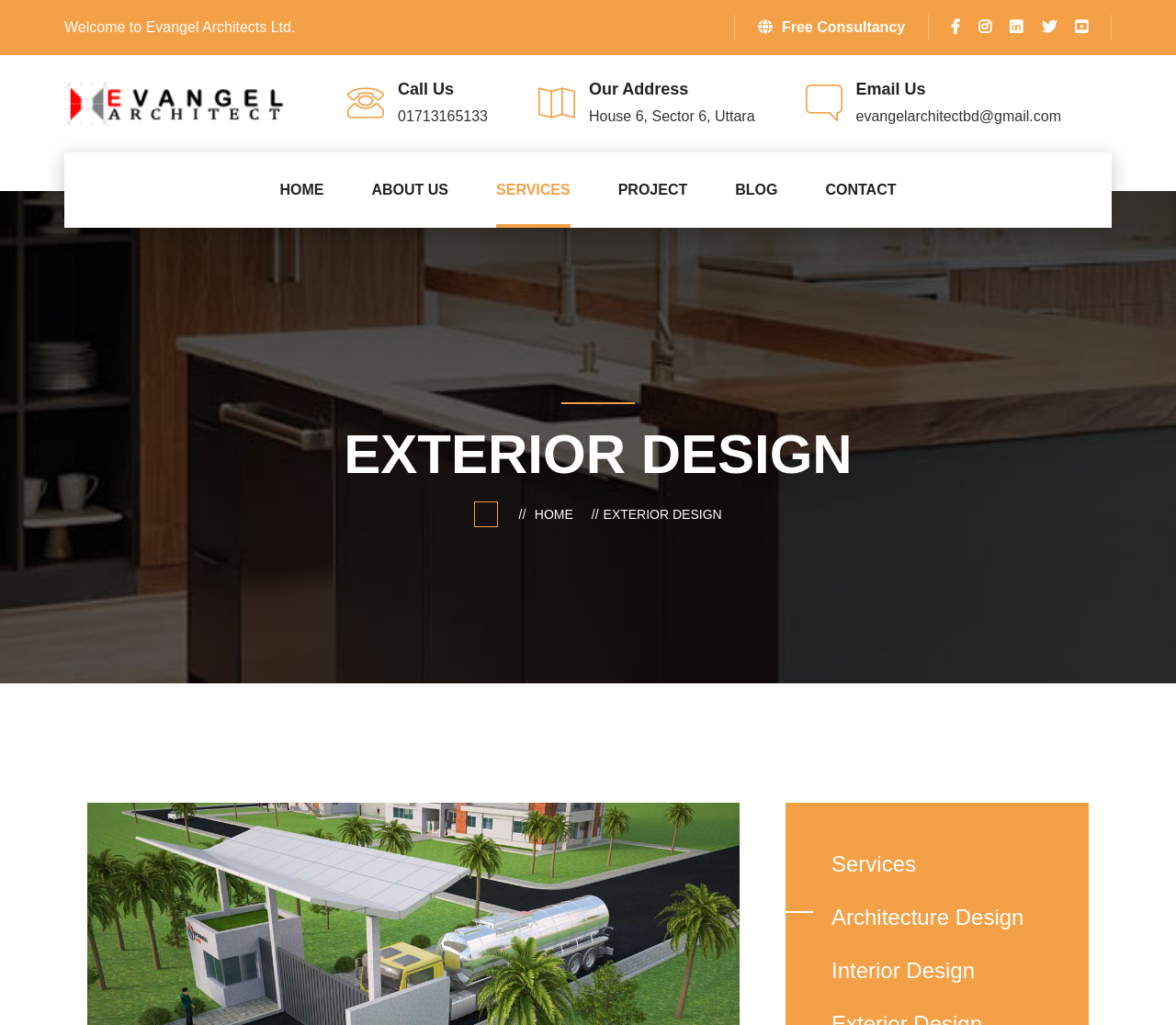Locate the bounding box of the UI element based on this description: "title="Evangel Architects Ltd."". Provide four float numbers between 0 and 1 as [left, top, right, bottom].

[0.055, 0.092, 0.246, 0.108]